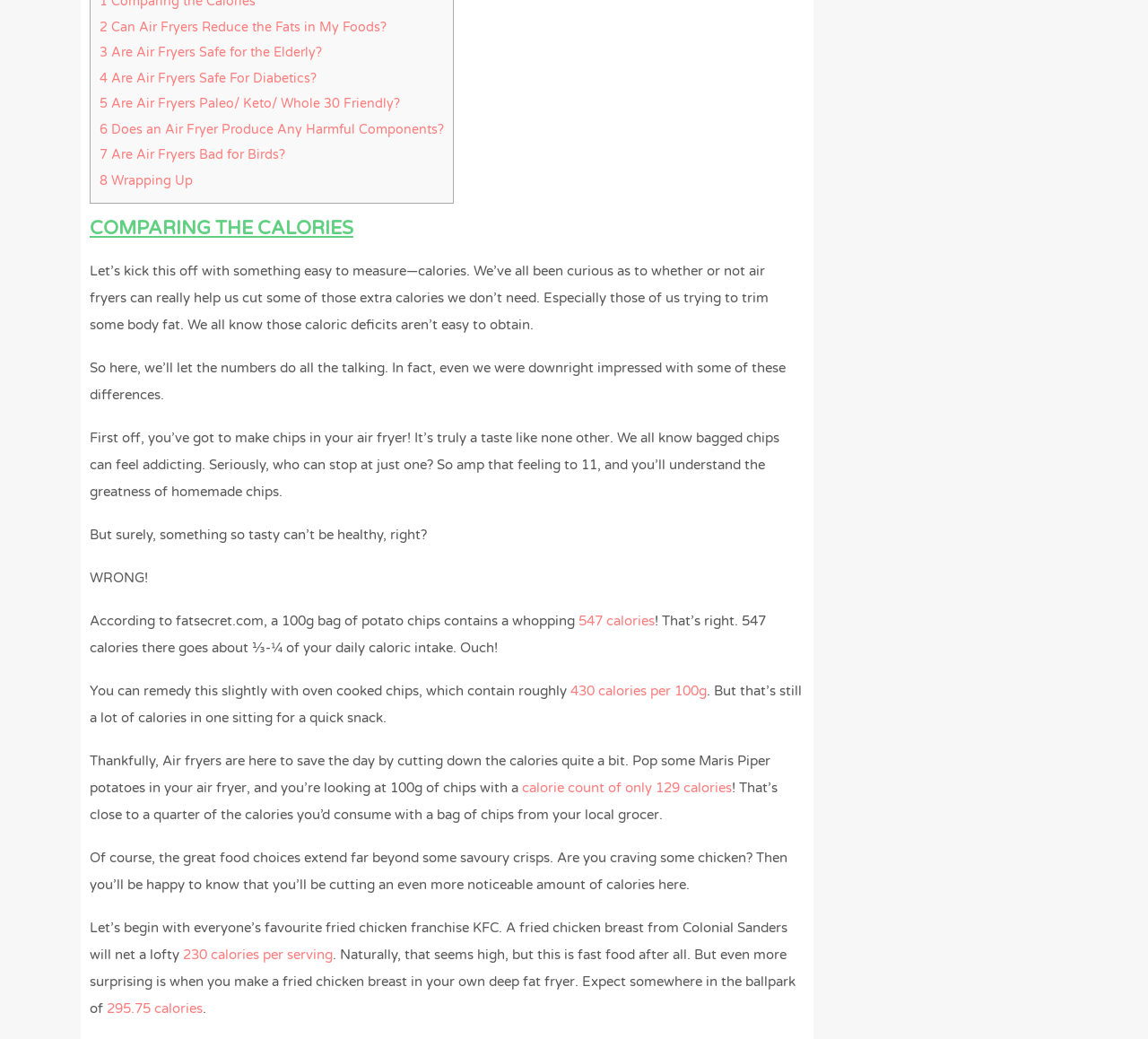Specify the bounding box coordinates of the area to click in order to follow the given instruction: "Click on '547 calories'."

[0.504, 0.59, 0.57, 0.605]